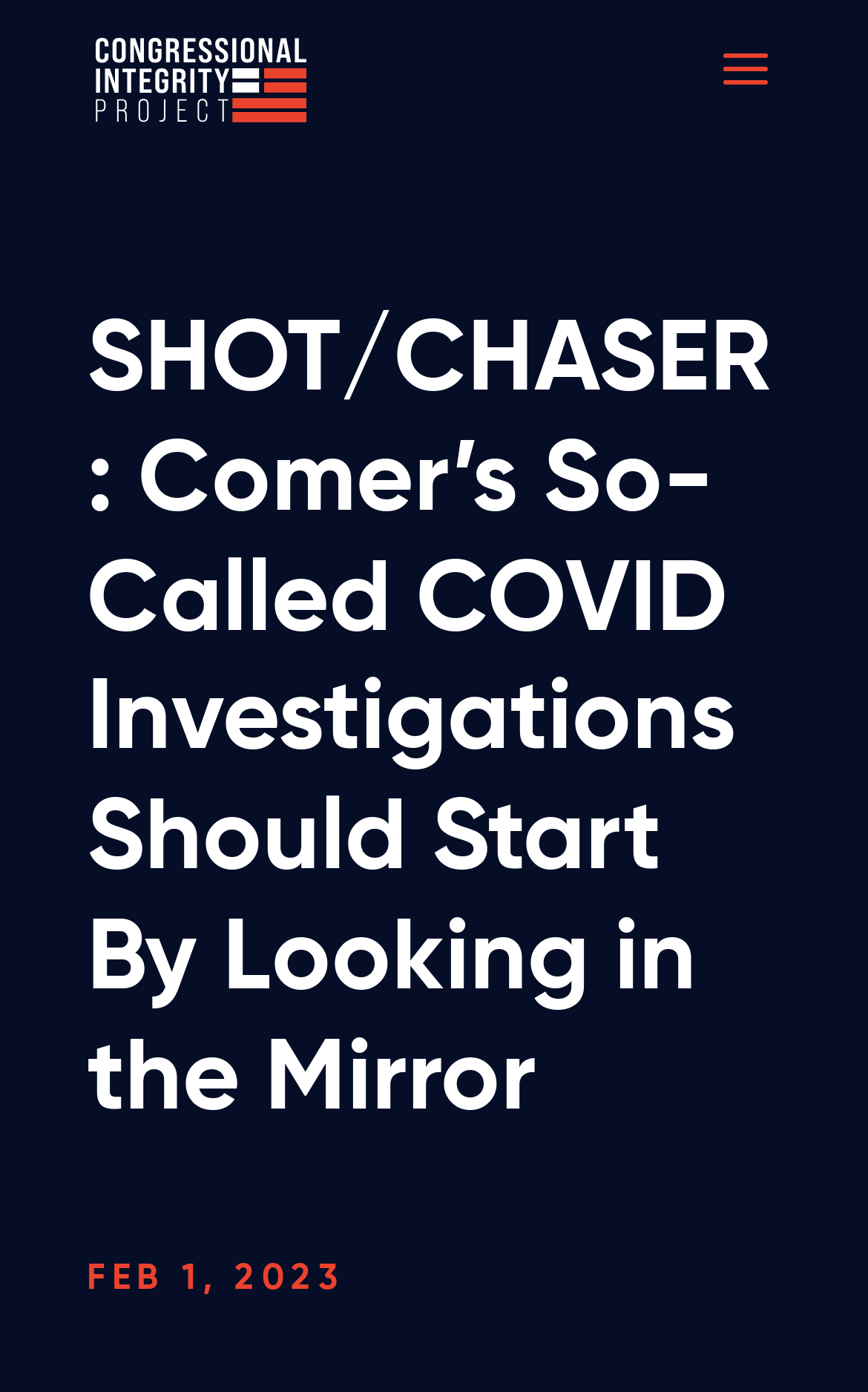What is the purpose of the search bar?
Please answer the question with as much detail as possible using the screenshot.

I inferred the purpose of the search bar by looking at its location and design, which suggests that it is meant for users to search the website.